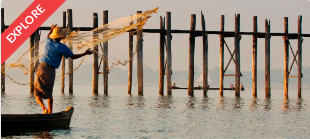Examine the screenshot and answer the question in as much detail as possible: What is the purpose of the red banner?

The vibrant red banner with the word 'EXPLORE' in the top corner of the image serves as an invitation to viewers to delve deeper into the opportunities for involvement with organizations that connect communities in Asia, symbolizing a broader call to action for engagement and support in local missions and community service initiatives.